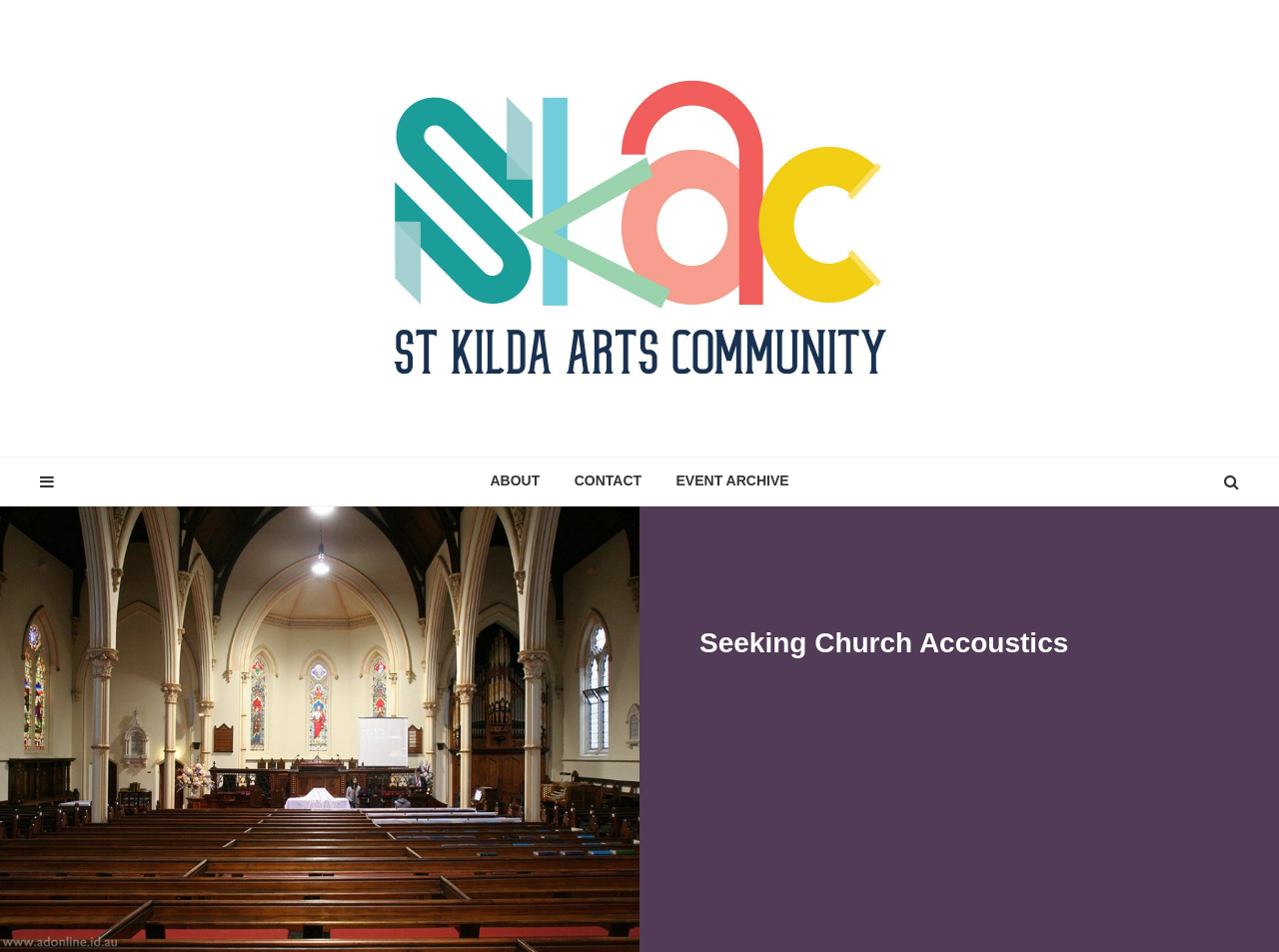Identify and generate the primary title of the webpage.

Seeking Church Accoustics